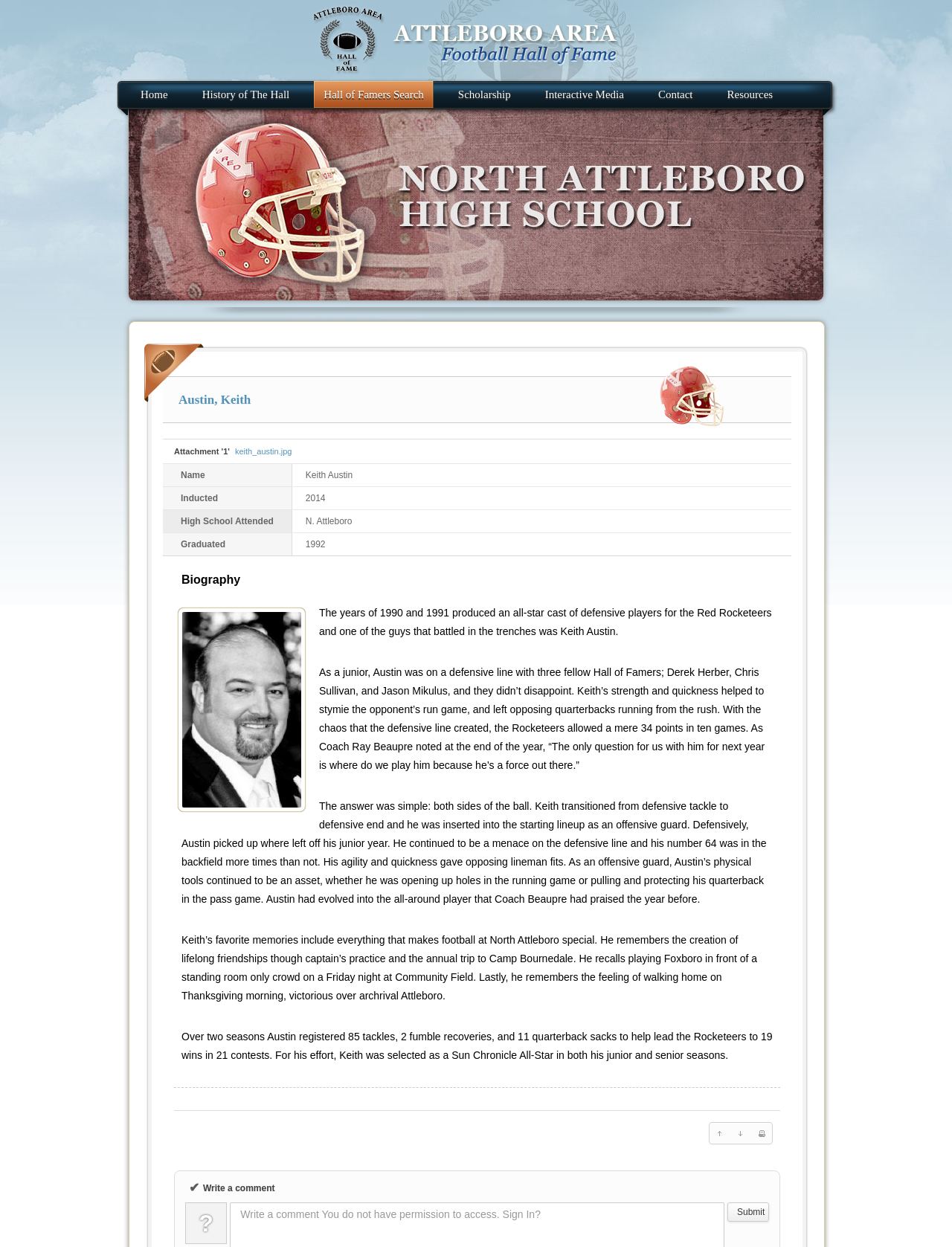Respond with a single word or short phrase to the following question: 
What is the position of the link 'Home' on the webpage?

Top left